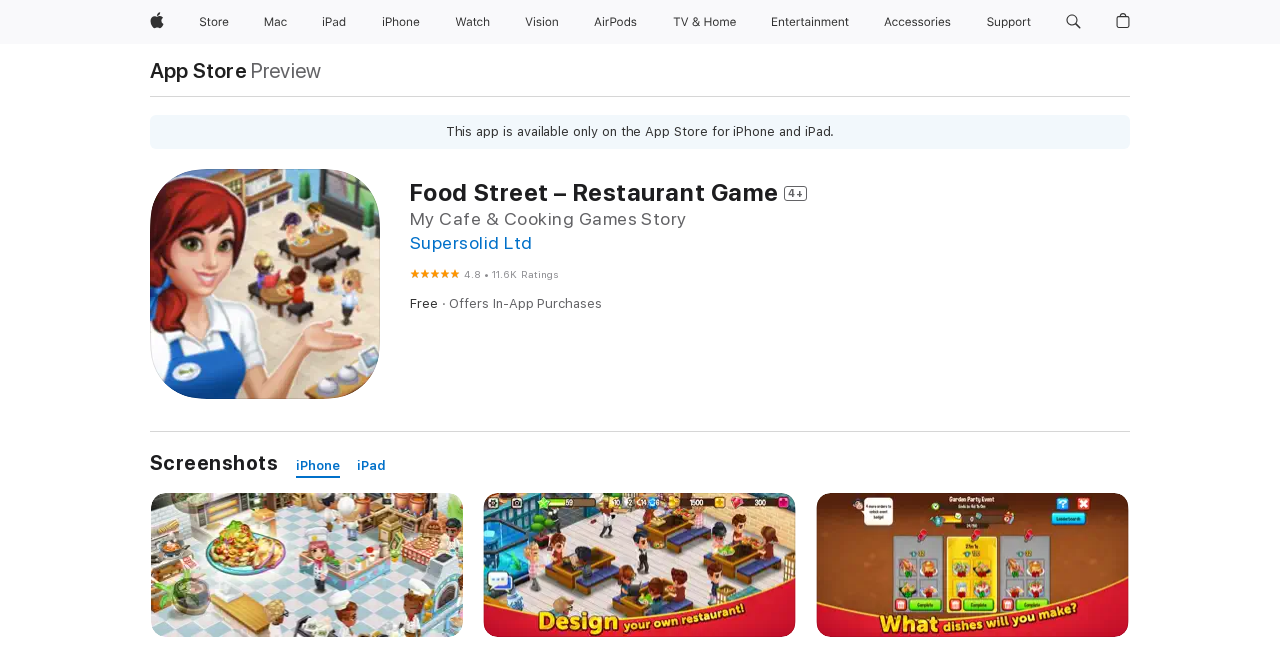Identify the coordinates of the bounding box for the element described below: "WhatsApp". Return the coordinates as four float numbers between 0 and 1: [left, top, right, bottom].

None